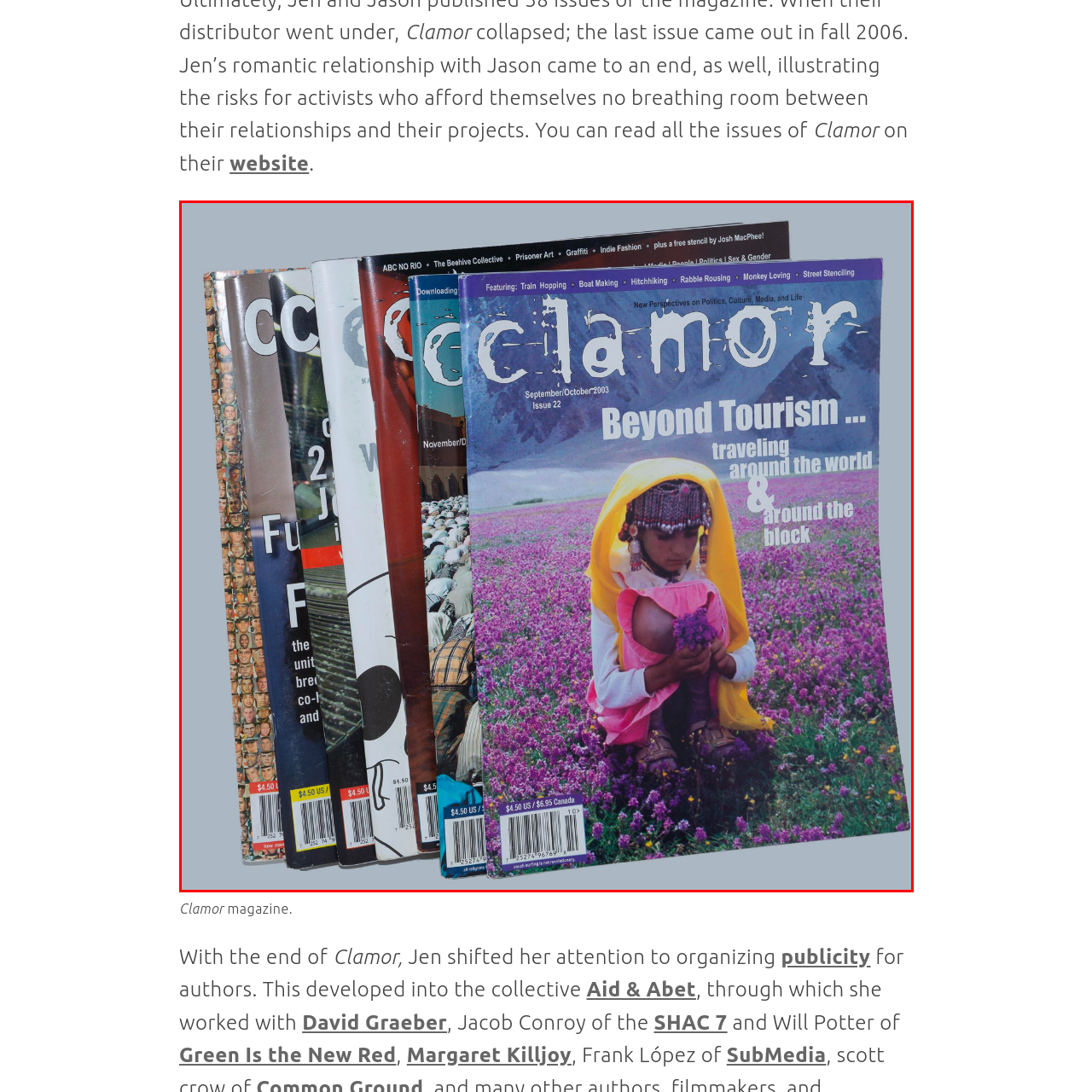What is the subject of the photograph on the cover of Issue 22?  
Inspect the image within the red boundary and offer a detailed explanation grounded in the visual information present in the image.

The cover of Issue 22 features a striking photograph of a young child adorned in traditional attire, set against a vibrant landscape of flowers, as described in the caption.